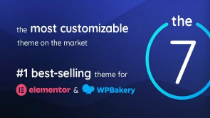Please analyze the image and give a detailed answer to the question:
What is the claim of 'The7' theme?

According to the caption, 'The7' theme claims to be 'the most customizable theme on the market', making it an attractive choice for users looking to create unique and engaging websites.